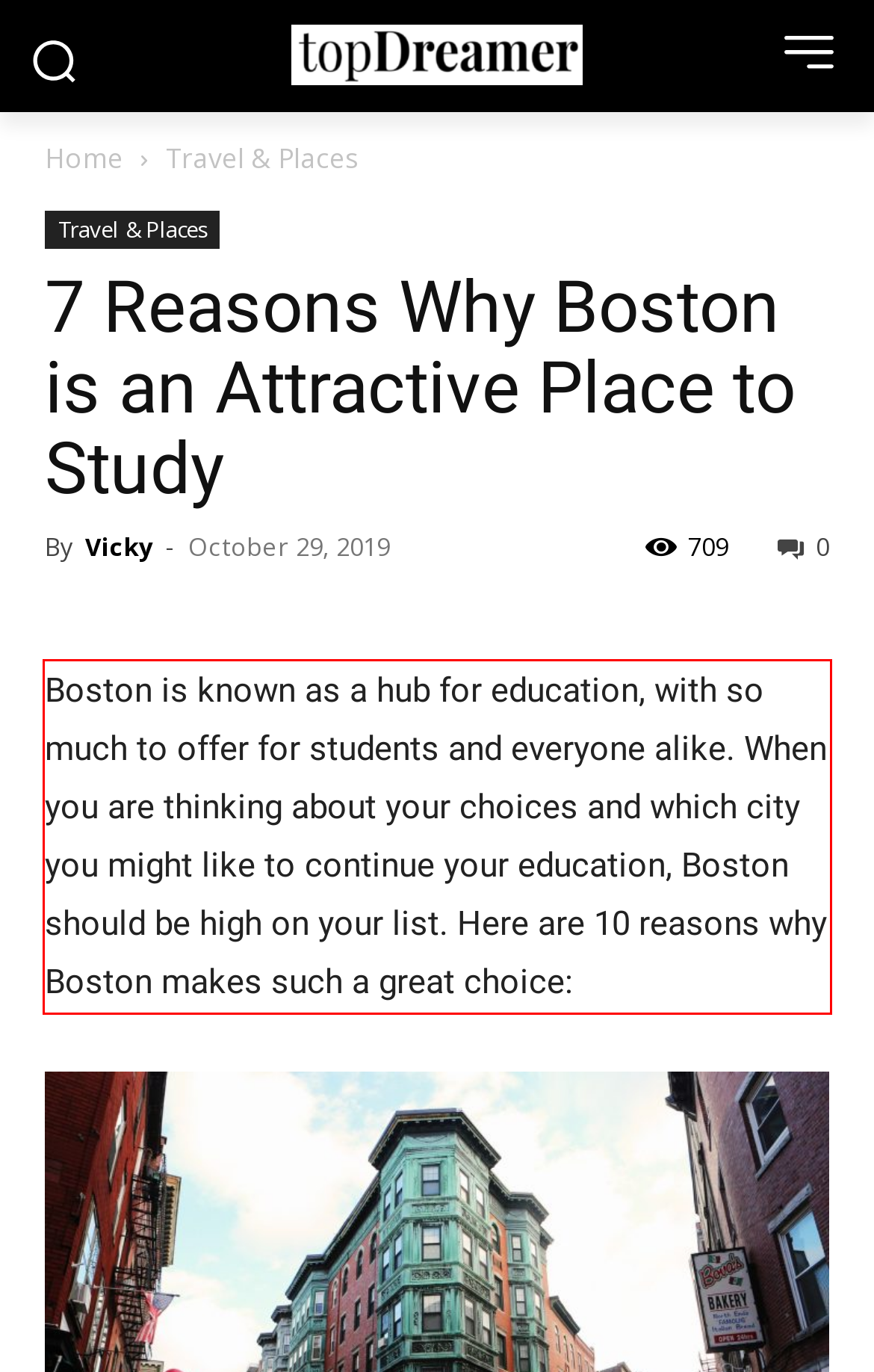Identify the text within the red bounding box on the webpage screenshot and generate the extracted text content.

Boston is known as a hub for education, with so much to offer for students and everyone alike. When you are thinking about your choices and which city you might like to continue your education, Boston should be high on your list. Here are 10 reasons why Boston makes such a great choice: